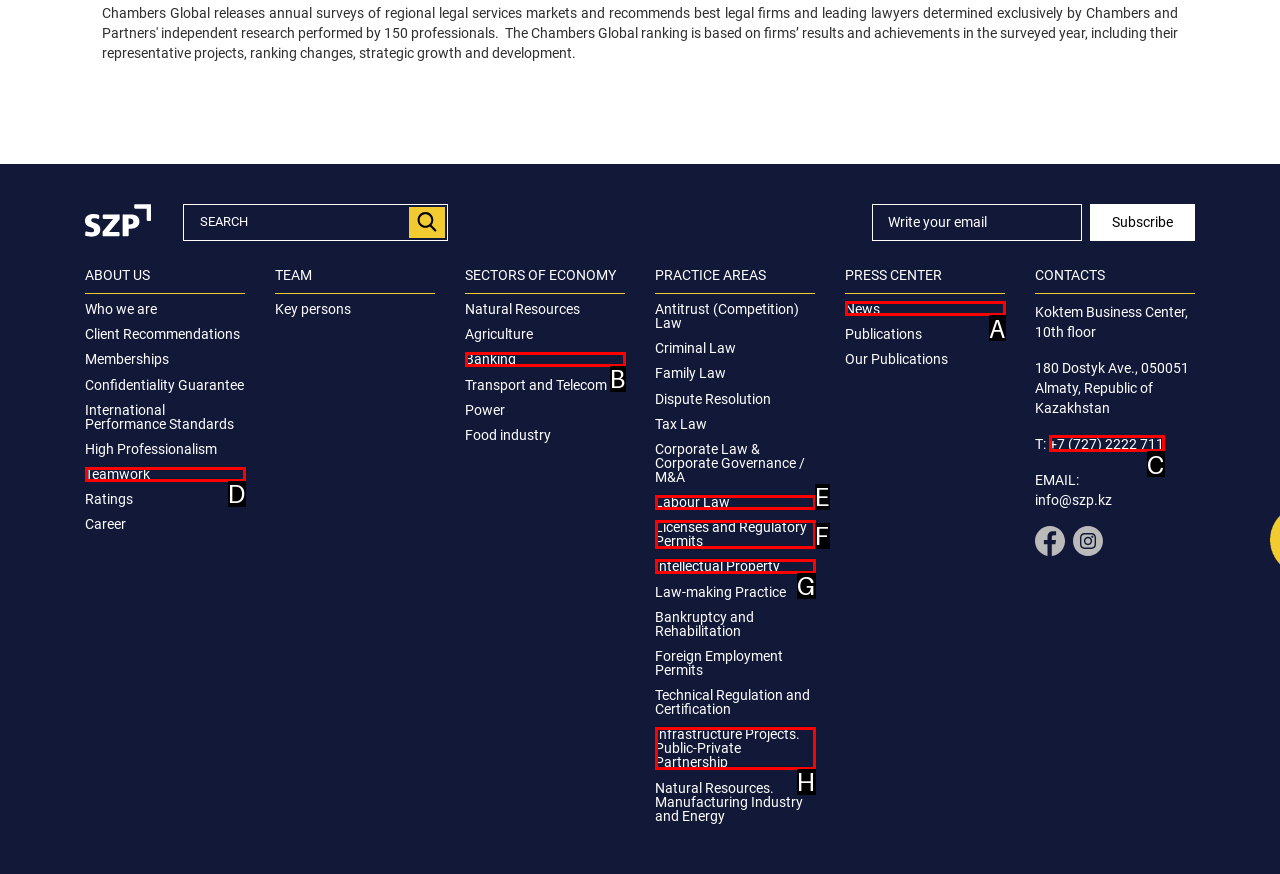Select the HTML element that best fits the description: Licenses and Regulatory Permits
Respond with the letter of the correct option from the choices given.

F